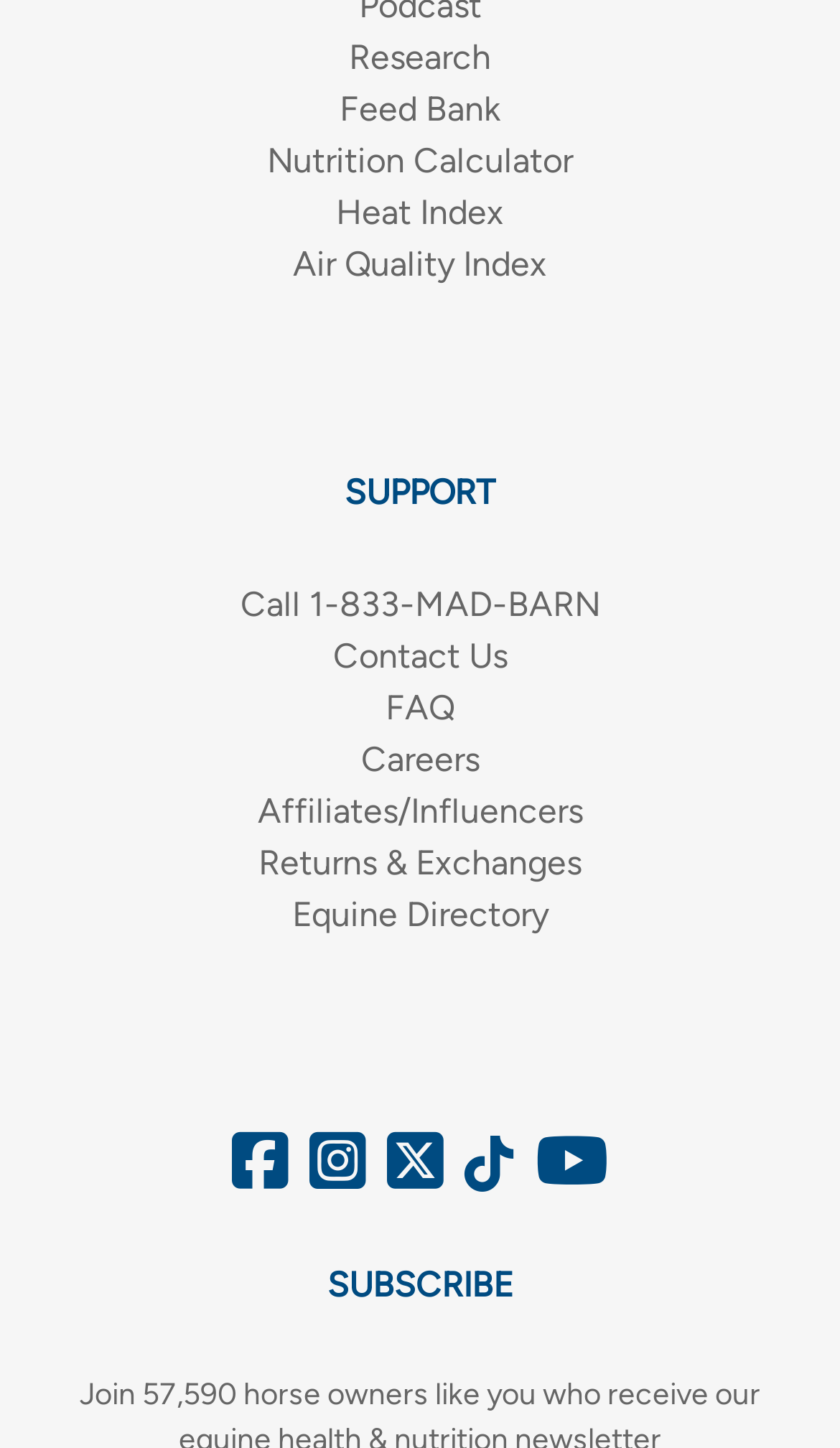Predict the bounding box coordinates of the area that should be clicked to accomplish the following instruction: "Check Air Quality Index". The bounding box coordinates should consist of four float numbers between 0 and 1, i.e., [left, top, right, bottom].

[0.077, 0.166, 0.923, 0.201]